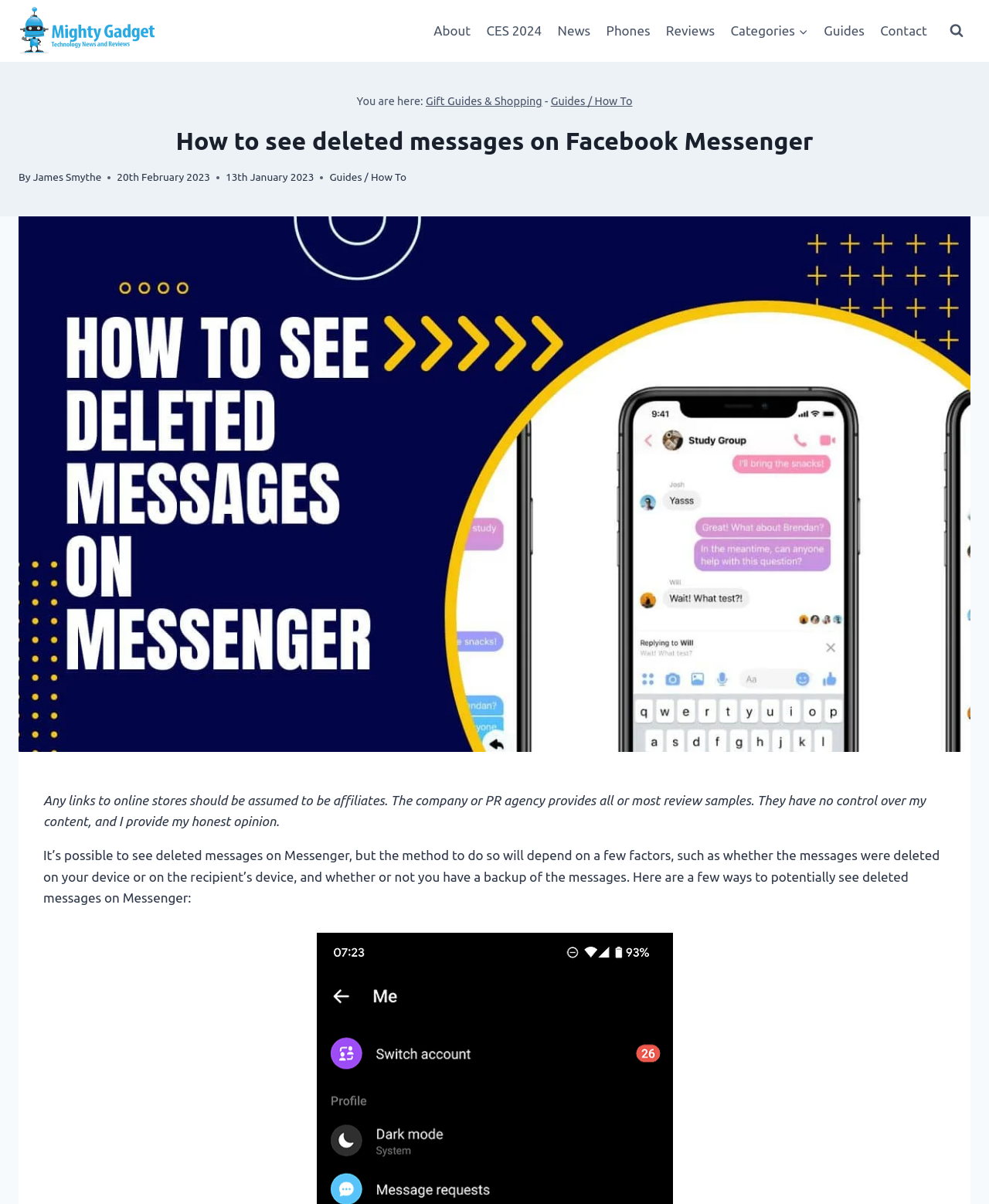Please identify the bounding box coordinates of the clickable area that will fulfill the following instruction: "Check recent posts". The coordinates should be in the format of four float numbers between 0 and 1, i.e., [left, top, right, bottom].

None